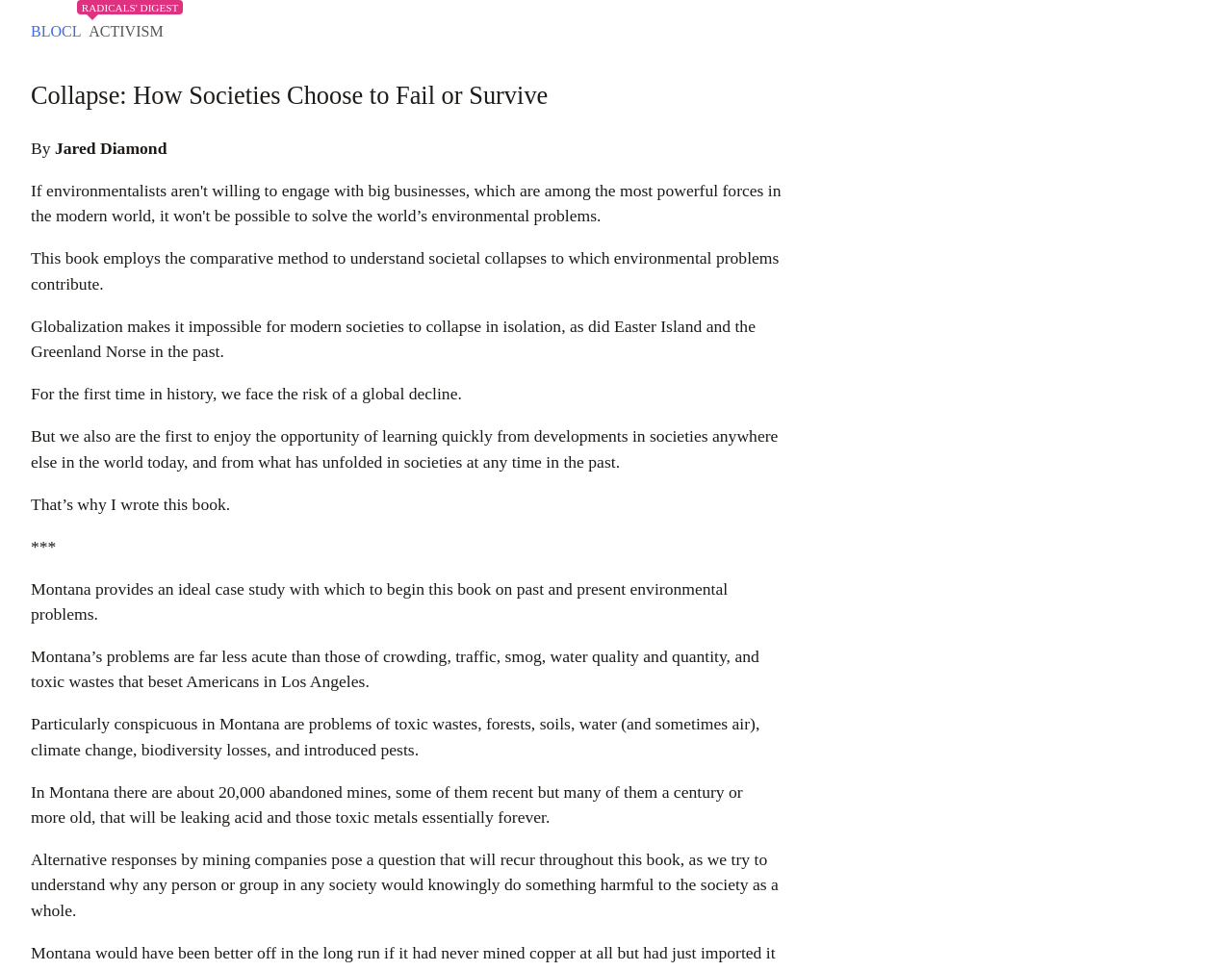Provide a thorough description of the webpage's content and layout.

This webpage appears to be a book summary or description page, specifically for "Collapse: How Societies Choose to Fail or Survive" by Jared Diamond. At the top, there are two links, "BLOCL" and "ACTIVISM", positioned side by side, taking up a small portion of the top section of the page. Below these links, the title "Collapse: How Societies Choose to Fail or Survive" is prominently displayed as a heading.

The author's name, "Jared Diamond", is written below the title, followed by a brief summary of the book. The summary is divided into several paragraphs, each describing the book's themes and topics, such as environmental problems, societal collapses, and globalization. The text is densely packed, with no images or other visual elements breaking up the content.

The paragraphs are arranged in a vertical column, with each one positioned below the previous one. The text is generally centered on the page, with some slight variations in width between paragraphs. There are no clear headings or subheadings within the summary, but the text is organized into distinct sections or ideas.

Overall, the page has a simple, text-heavy design, with a focus on conveying information about the book's content and themes.